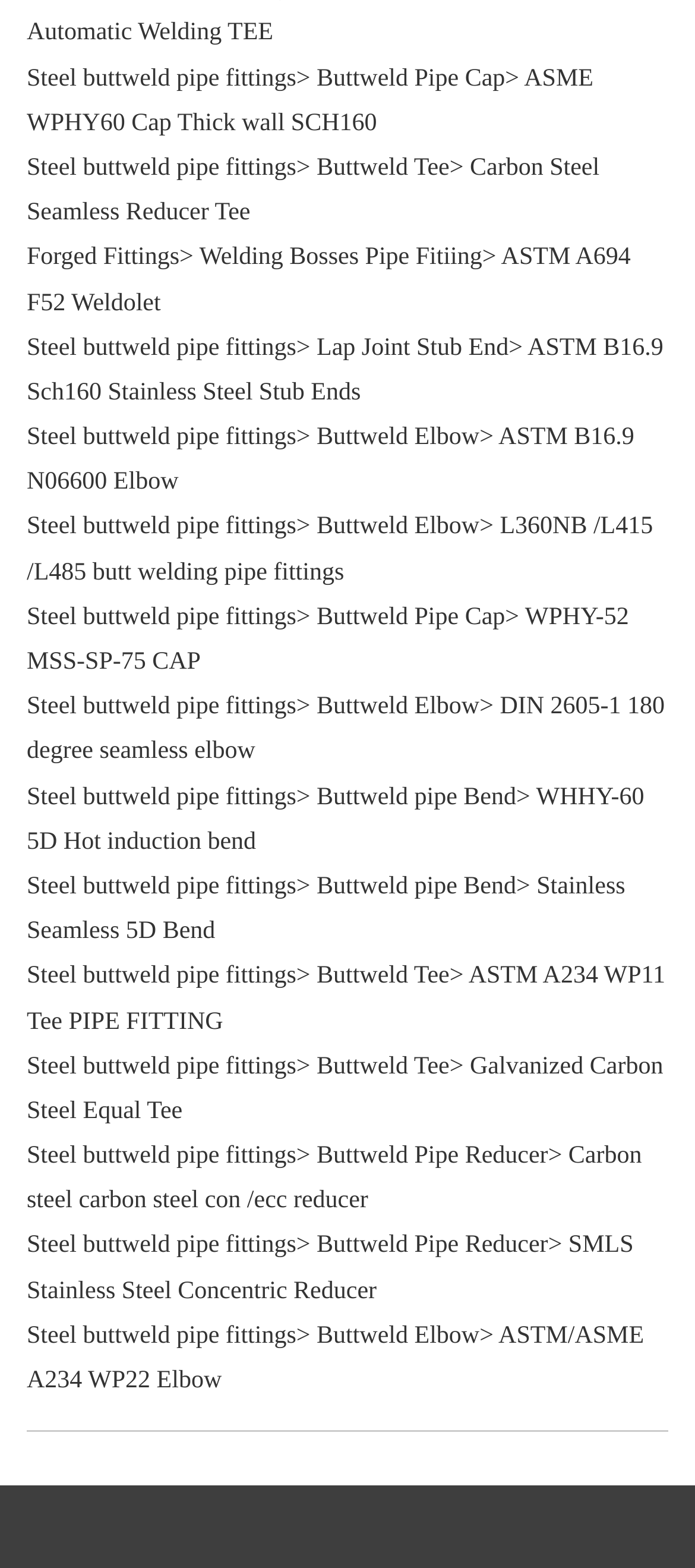Locate the bounding box coordinates of the element that should be clicked to execute the following instruction: "Discover Welding Bosses Pipe Fitiing".

[0.287, 0.156, 0.694, 0.173]